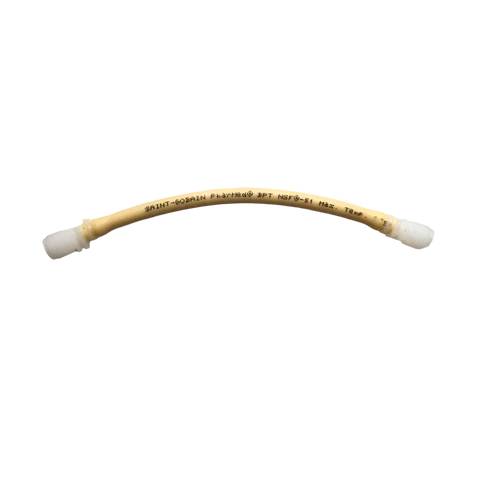Describe the image with as much detail as possible.

The image showcases a Peroxide Dosing Hose Piece with Fittings, designed for precision and durability in applications such as chemical dosing. Made from Saint Gobain Pharmed material, the hose is inherently flexible and resistant to various chemicals, ensuring reliable performance. It features fittings on both ends, facilitating ease of connection in different setups. This specific model is 13 cm in total length, making it ideal for fitting in tighter spaces while maintaining functionality. It is recommended to periodically soak the hose in warm water to ensure its flexibility and extend its lifespan. This product is essential for those needing a dependable hose for peroxide dosing systems.